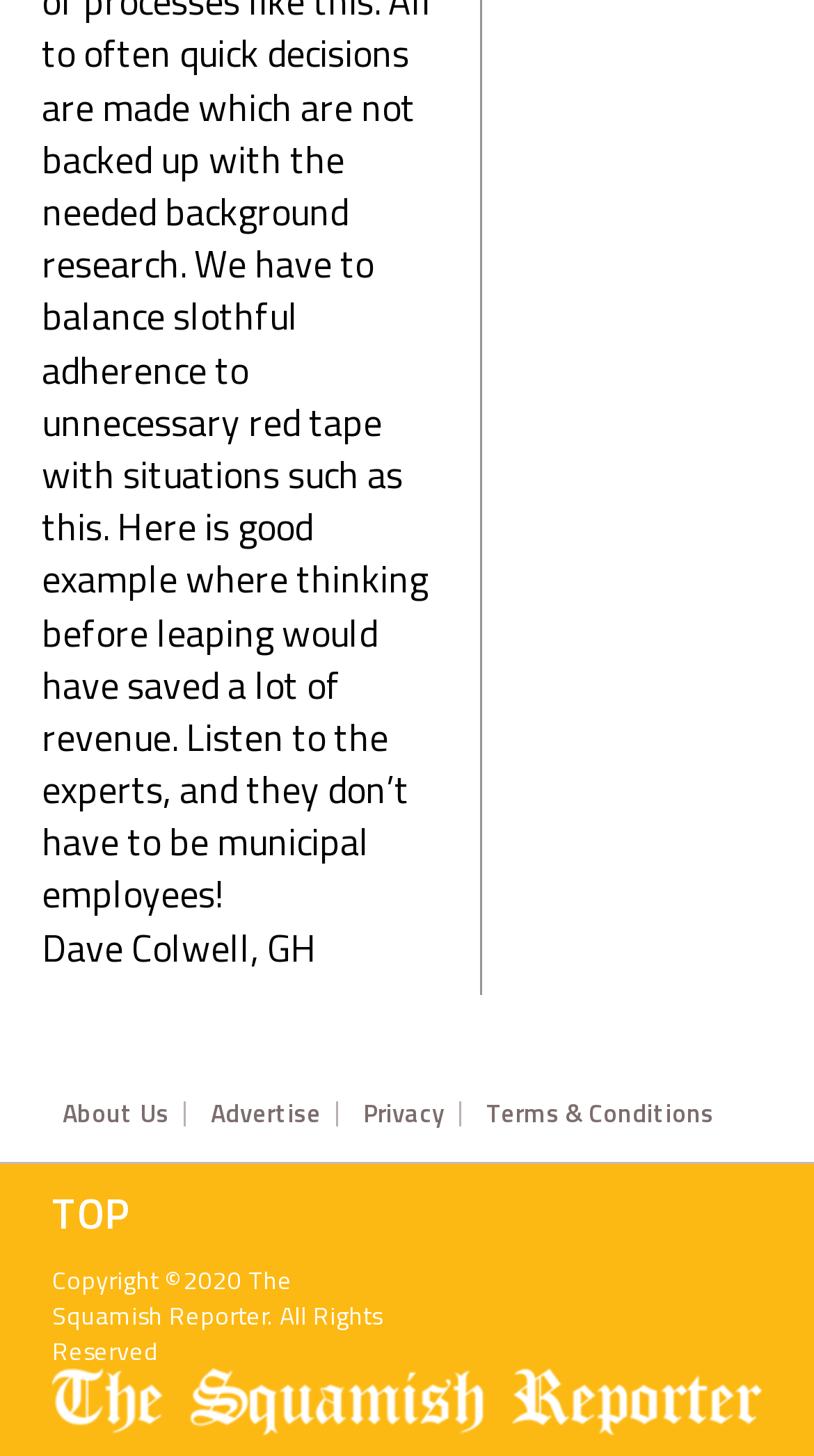What is the name of the person mentioned at the top?
Kindly answer the question with as much detail as you can.

The name 'Dave Colwell, GH' is mentioned at the top of the webpage, which suggests that it is the name of a person, possibly the author or owner of the webpage.